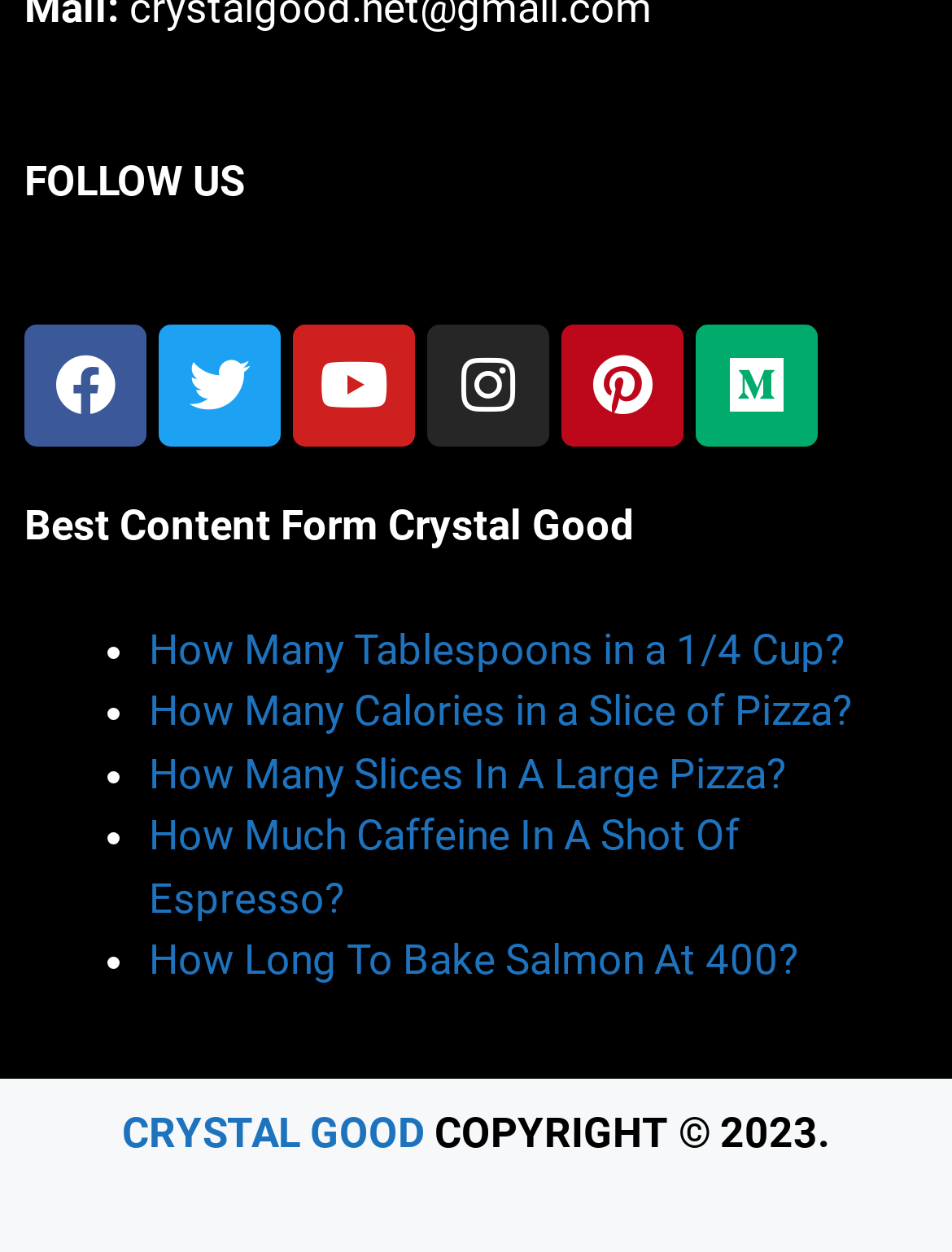Respond with a single word or phrase for the following question: 
What is the name of the website?

Crystal Good